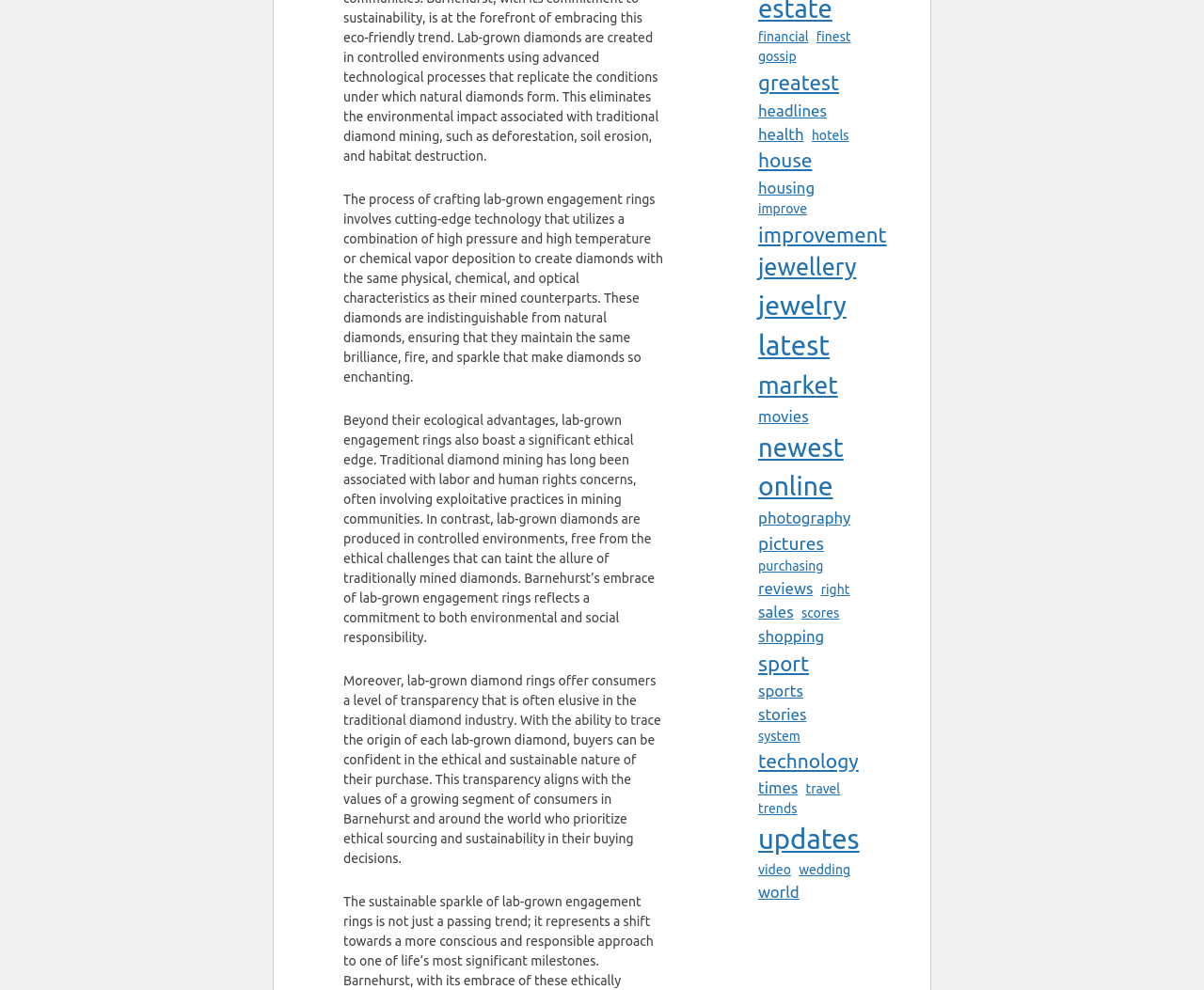Locate the bounding box coordinates of the clickable region necessary to complete the following instruction: "Read the Reddit community: r/niceguys". Provide the coordinates in the format of four float numbers between 0 and 1, i.e., [left, top, right, bottom].

None